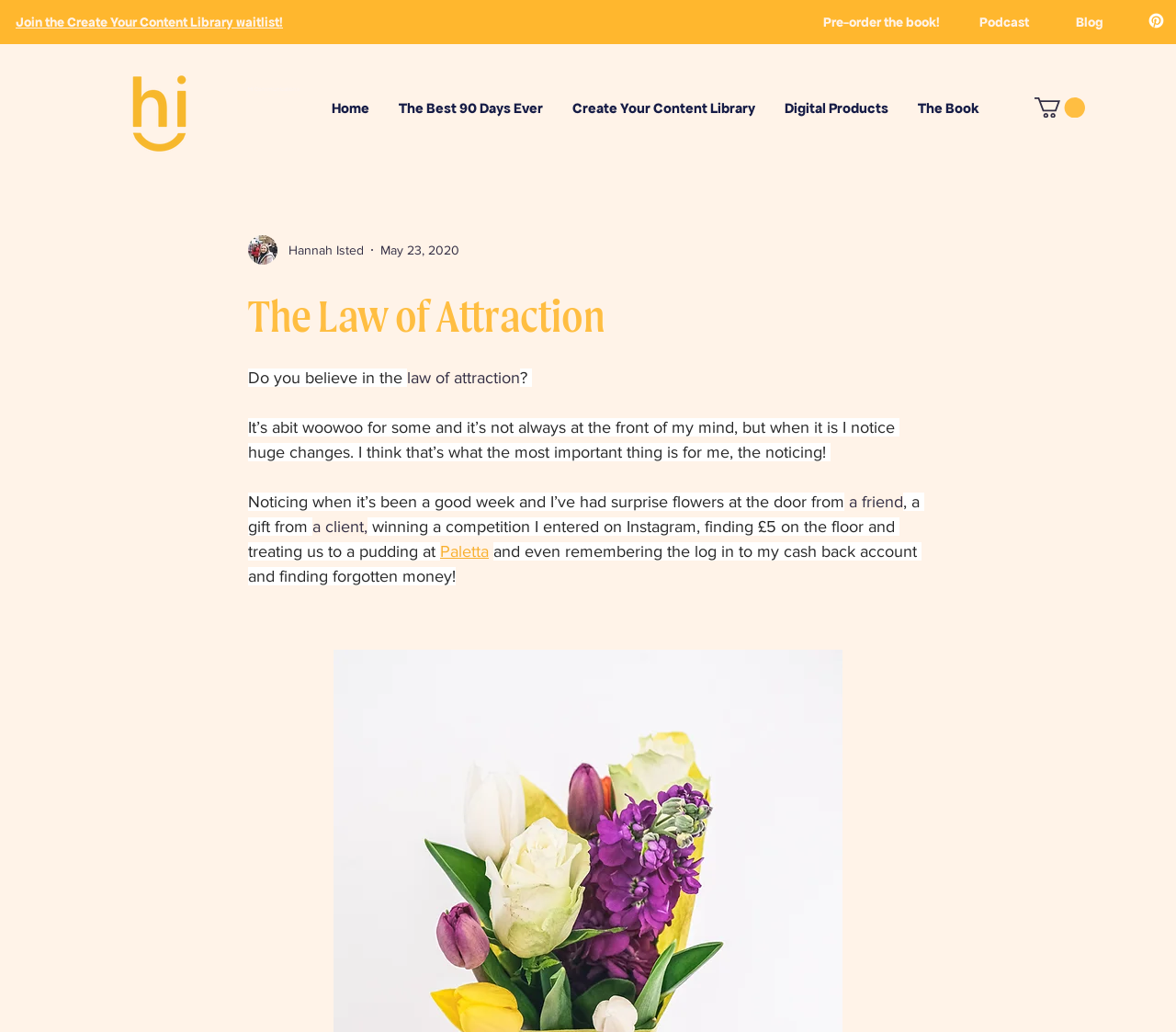Could you locate the bounding box coordinates for the section that should be clicked to accomplish this task: "Visit the Podcast page".

[0.833, 0.013, 0.875, 0.029]